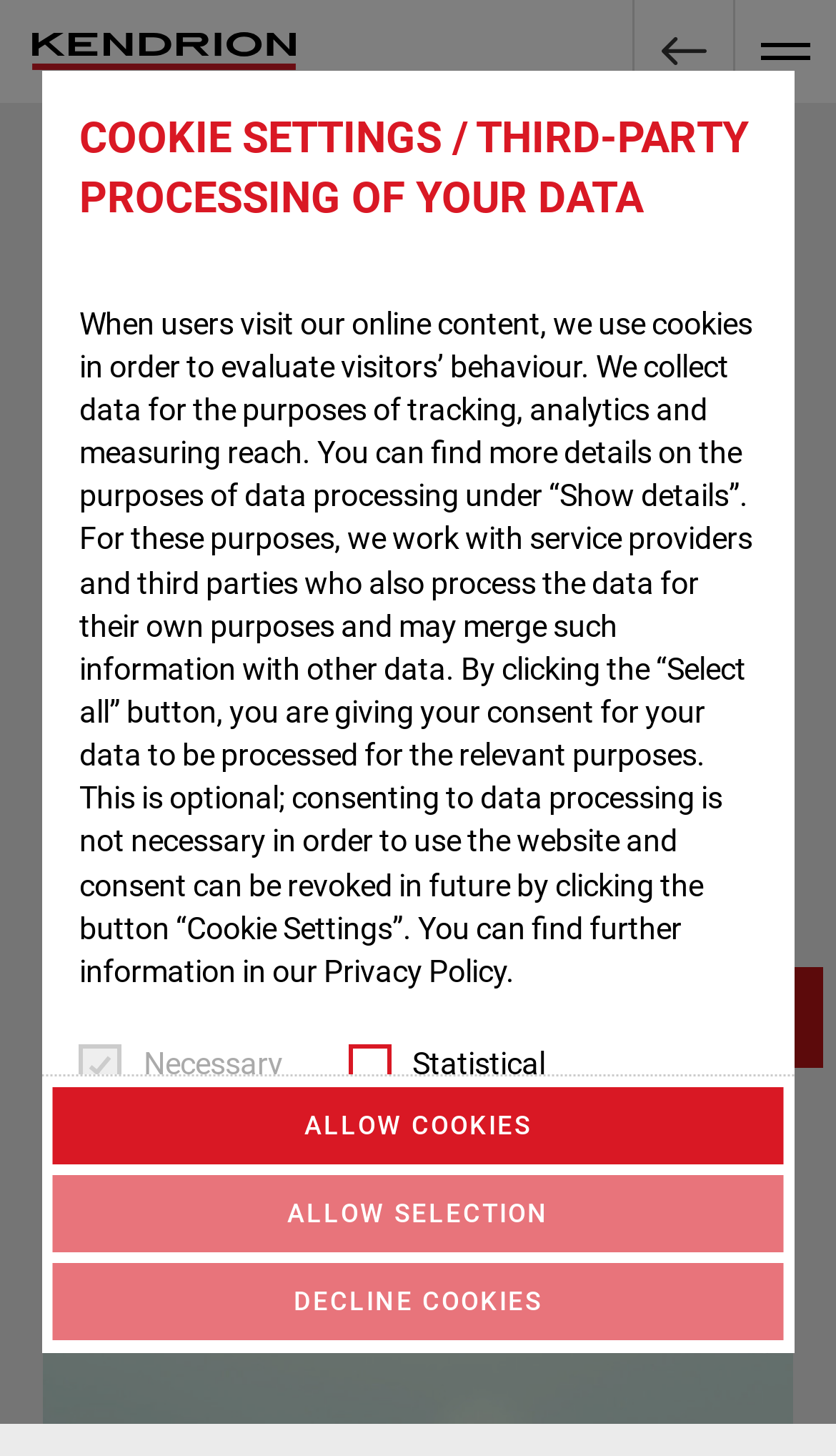Could you find the bounding box coordinates of the clickable area to complete this instruction: "Click the link to scroll to the top"?

[0.864, 0.664, 0.985, 0.733]